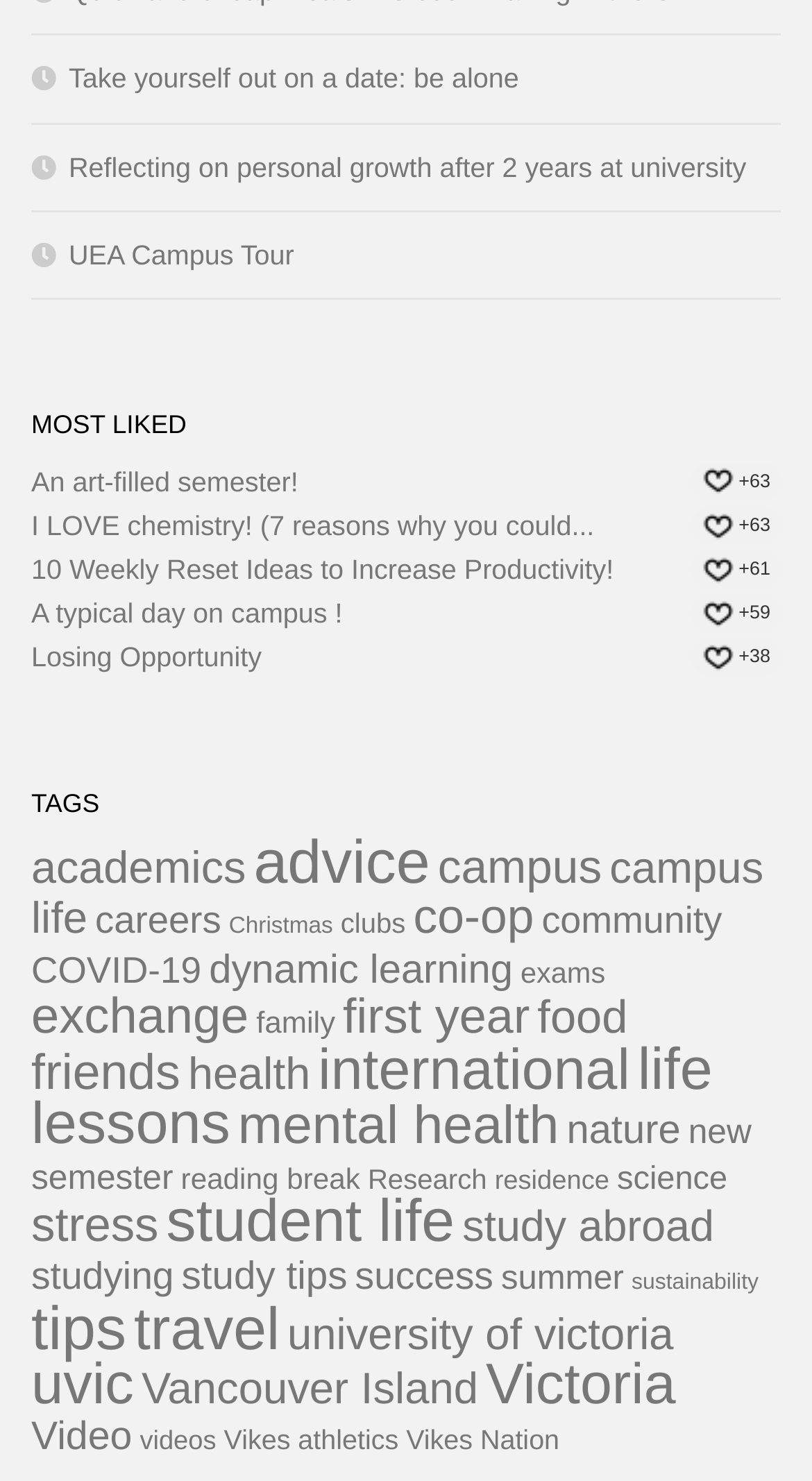Find the bounding box coordinates for the element that must be clicked to complete the instruction: "View 'MOST LIKED' posts". The coordinates should be four float numbers between 0 and 1, indicated as [left, top, right, bottom].

[0.038, 0.272, 0.962, 0.302]